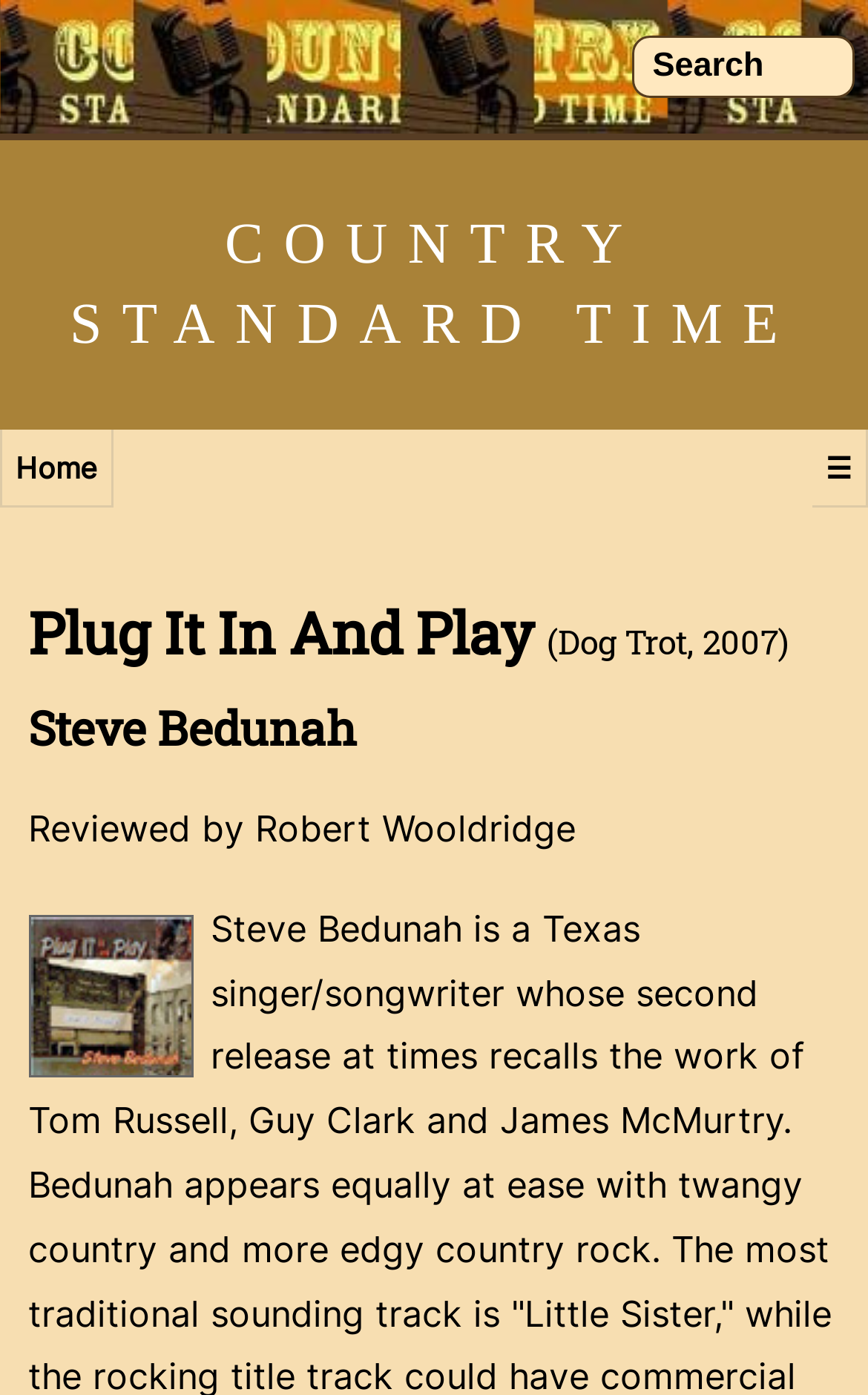What is the name of the album?
Using the image provided, answer with just one word or phrase.

Plug It In And Play